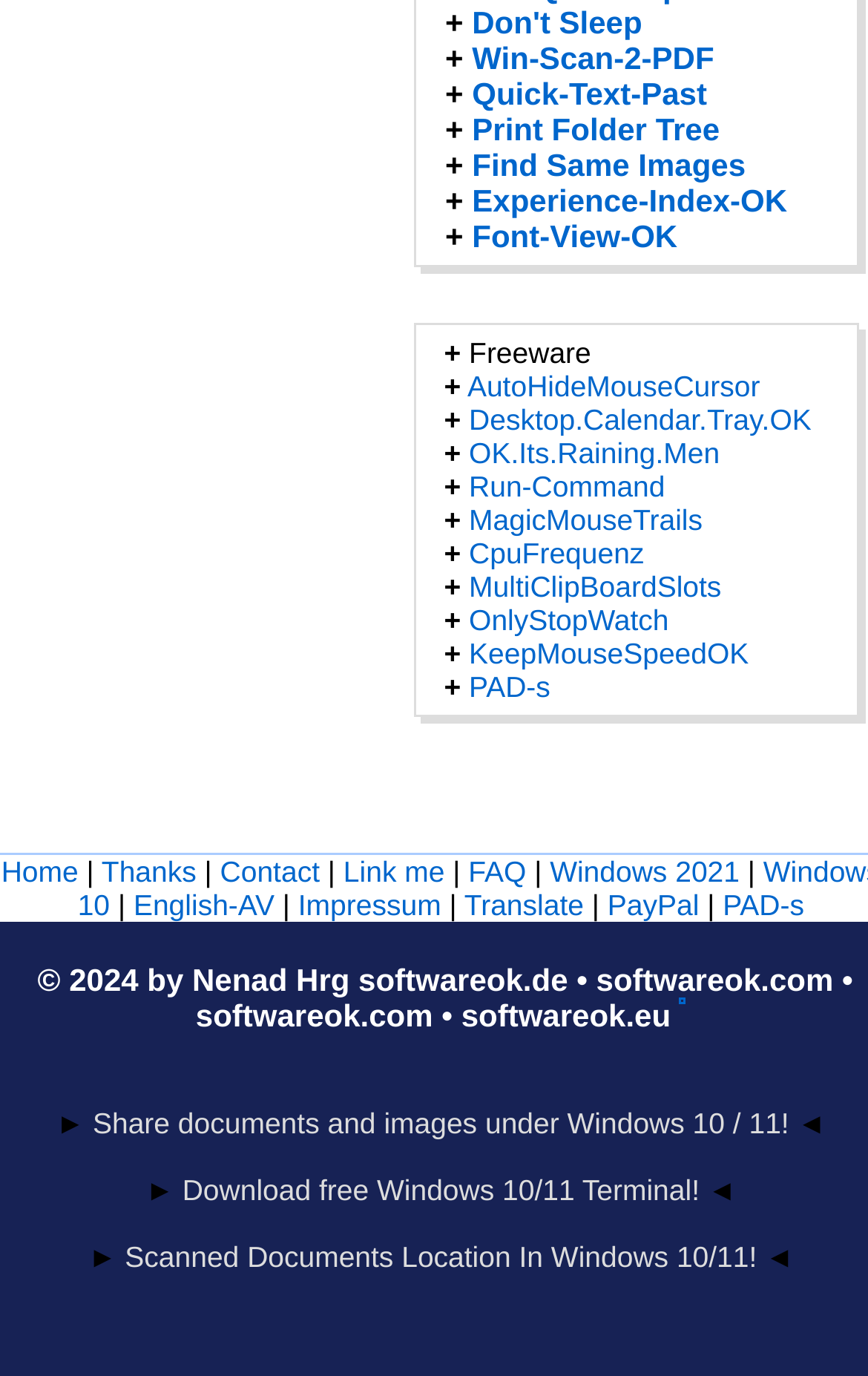Identify the bounding box coordinates for the element you need to click to achieve the following task: "Click on the 'Share documents and images under Windows 10 / 11!' link". The coordinates must be four float values ranging from 0 to 1, formatted as [left, top, right, bottom].

[0.107, 0.804, 0.909, 0.828]